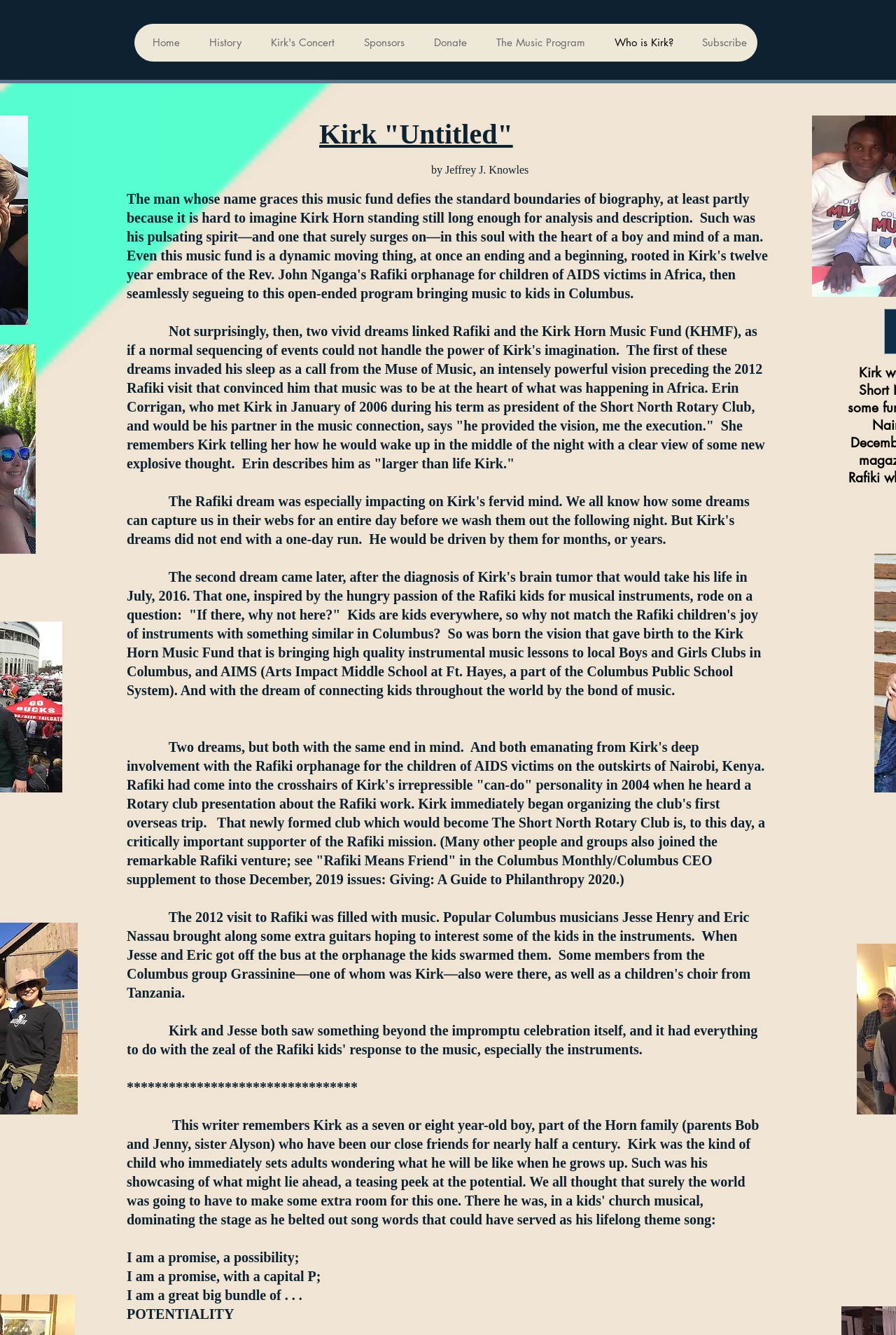Determine the bounding box coordinates of the section to be clicked to follow the instruction: "Click on the 'Who is Kirk?' link". The coordinates should be given as four float numbers between 0 and 1, formatted as [left, top, right, bottom].

[0.665, 0.018, 0.763, 0.046]